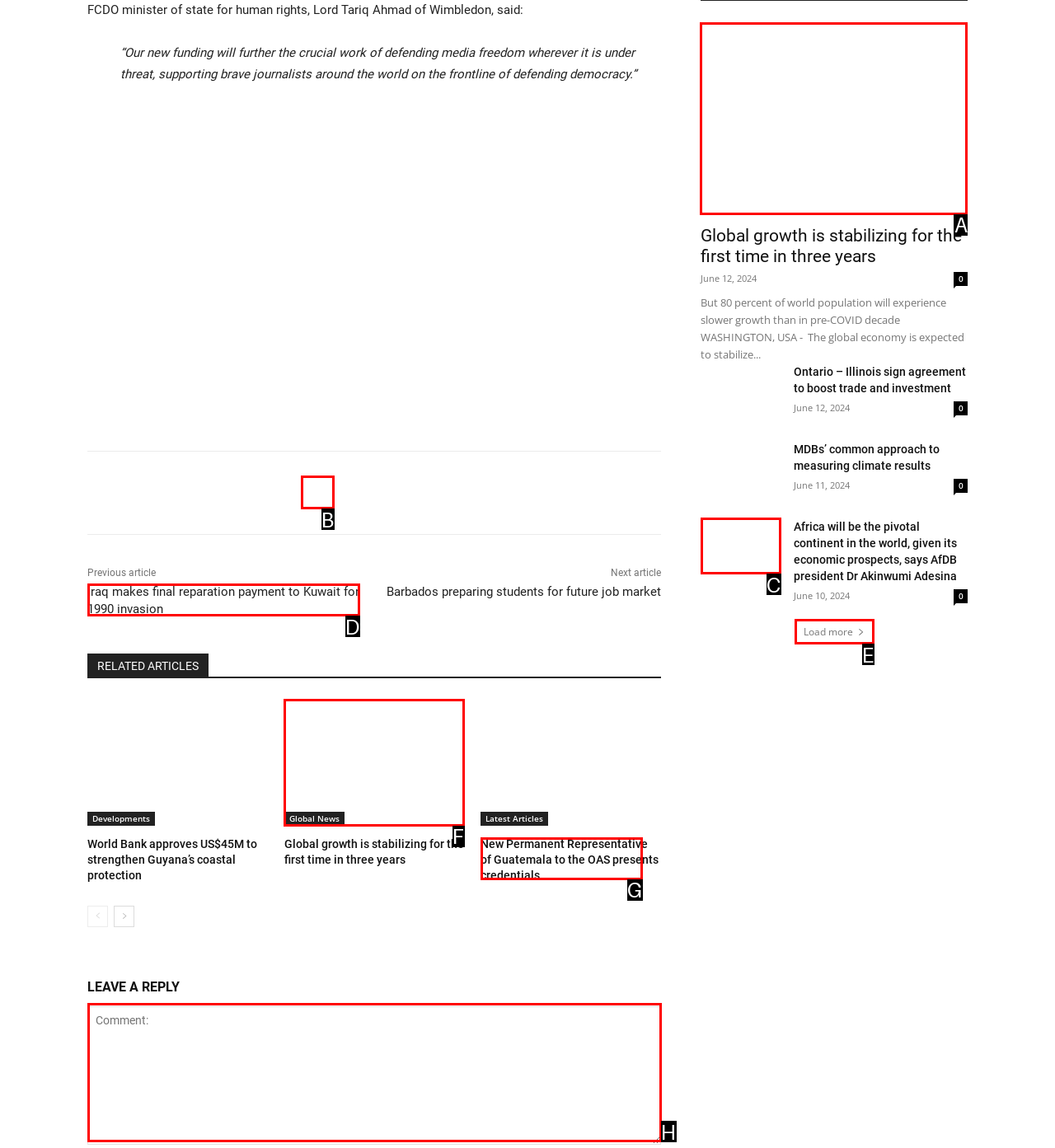Identify which HTML element to click to fulfill the following task: Click the 'Send Inquiry Now' button. Provide your response using the letter of the correct choice.

None